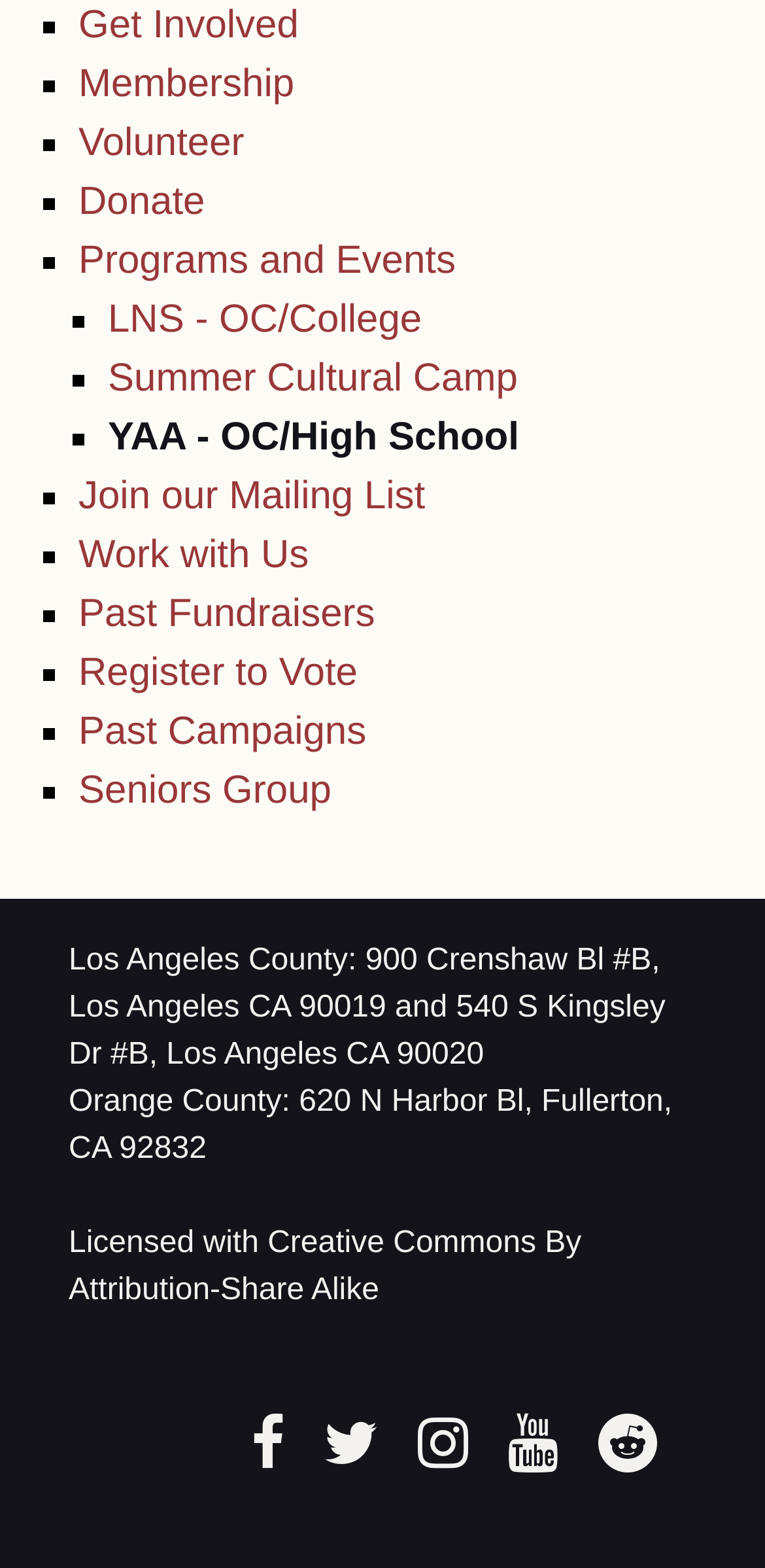Please answer the following question using a single word or phrase: 
How many locations are listed on the webpage?

3